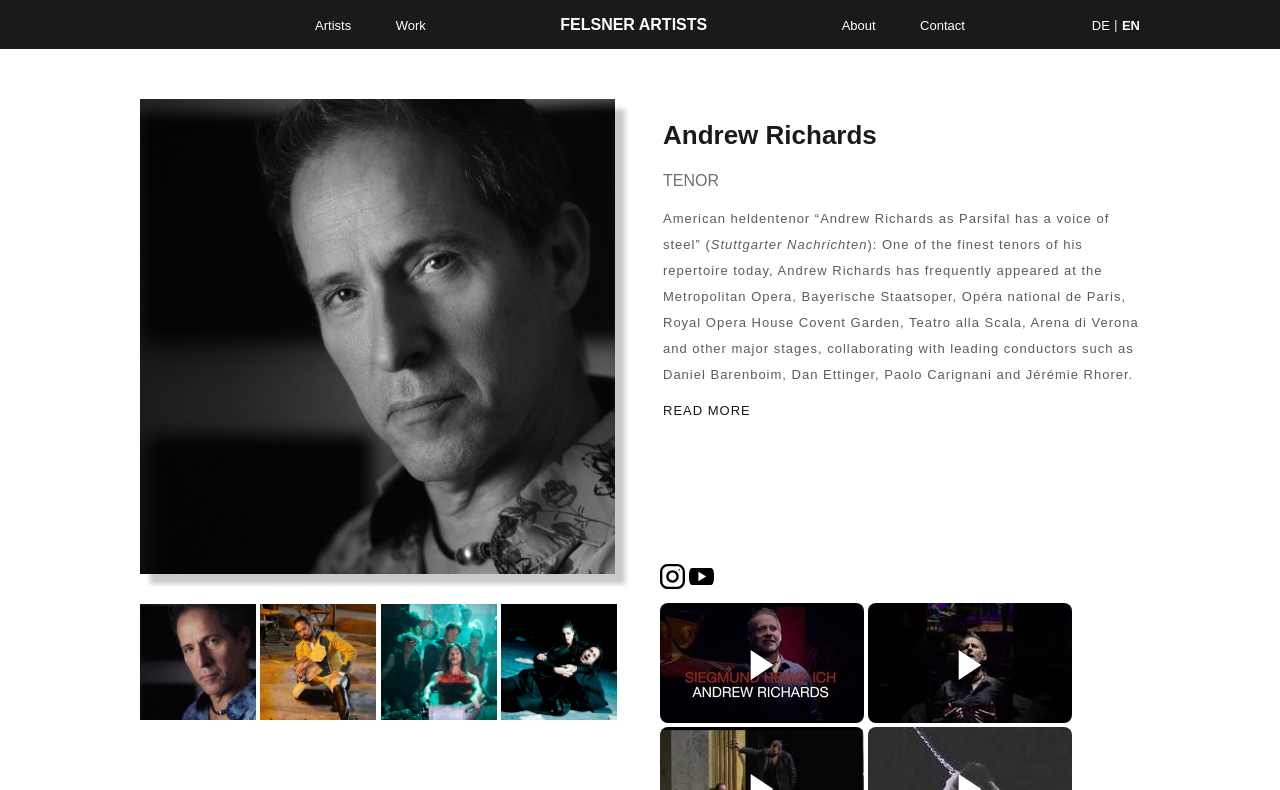Answer the question in one word or a short phrase:
What is the profession of Andrew Richards?

Tenor